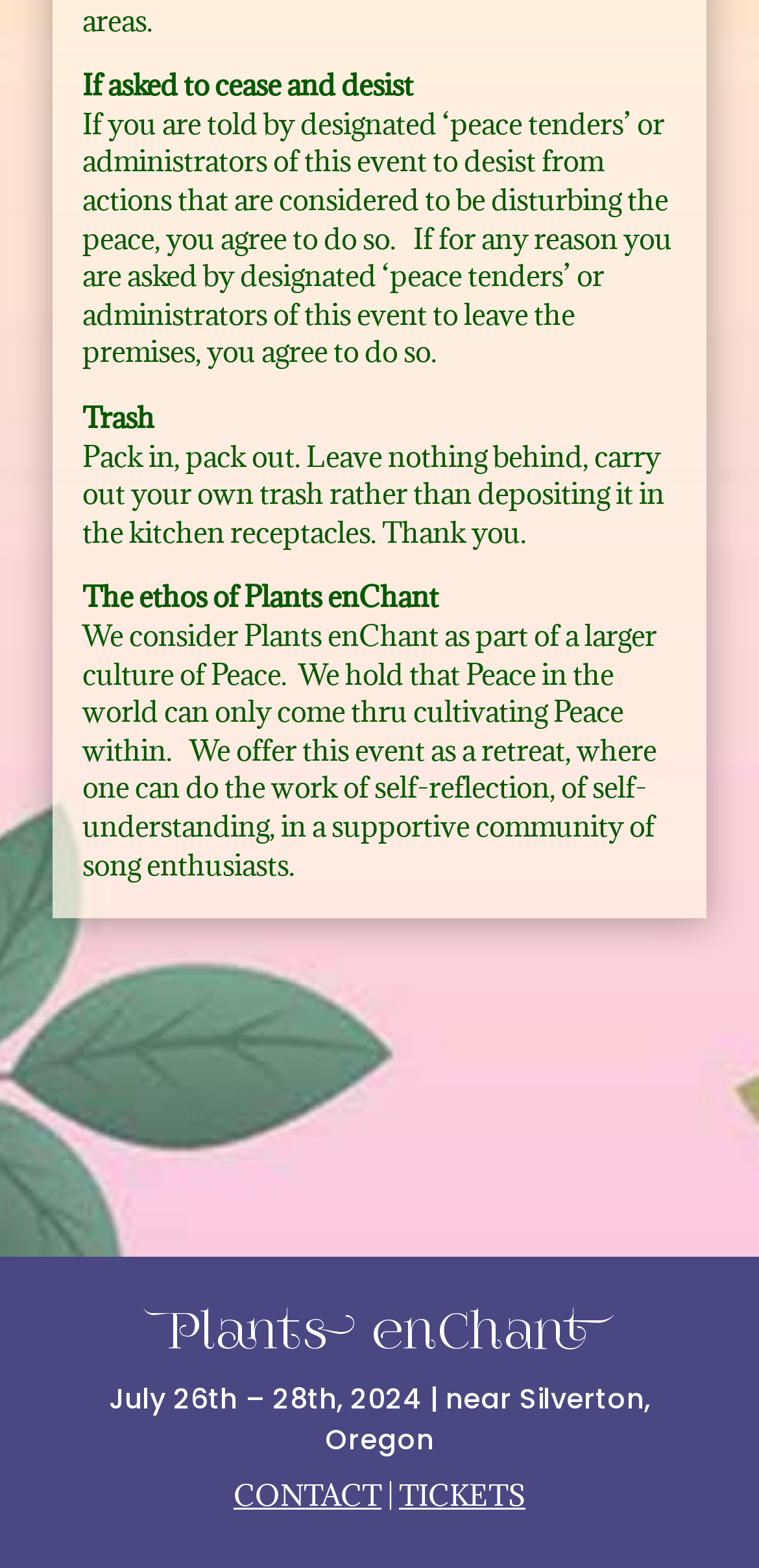What are the two options at the bottom of the page?
Please use the image to provide an in-depth answer to the question.

The two options at the bottom of the page are mentioned in the link elements, which read 'CONTACT' and 'TICKETS'.